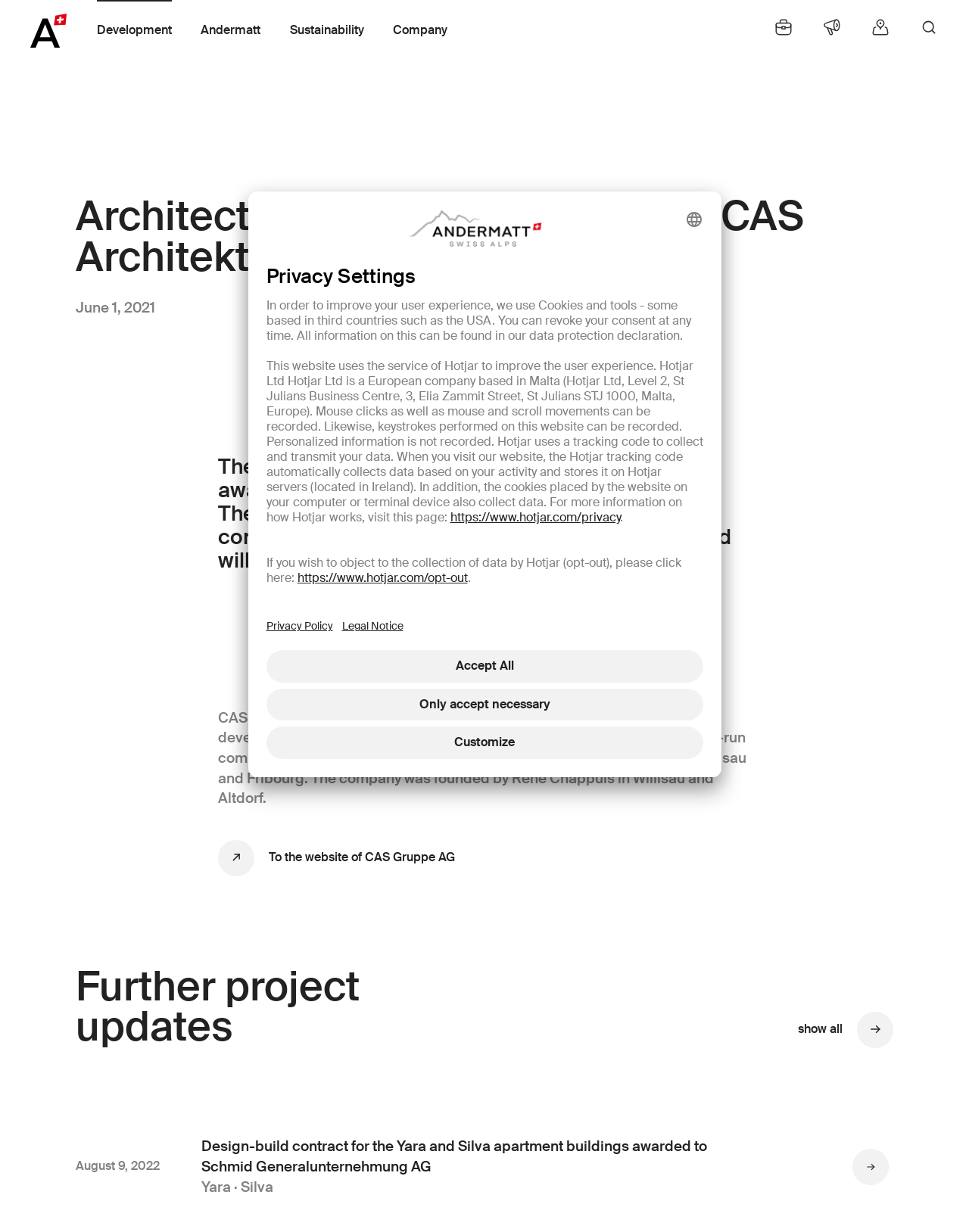What is the name of the architecture firm that designed the Silva apartment building?
Use the image to answer the question with a single word or phrase.

CAS Architekten